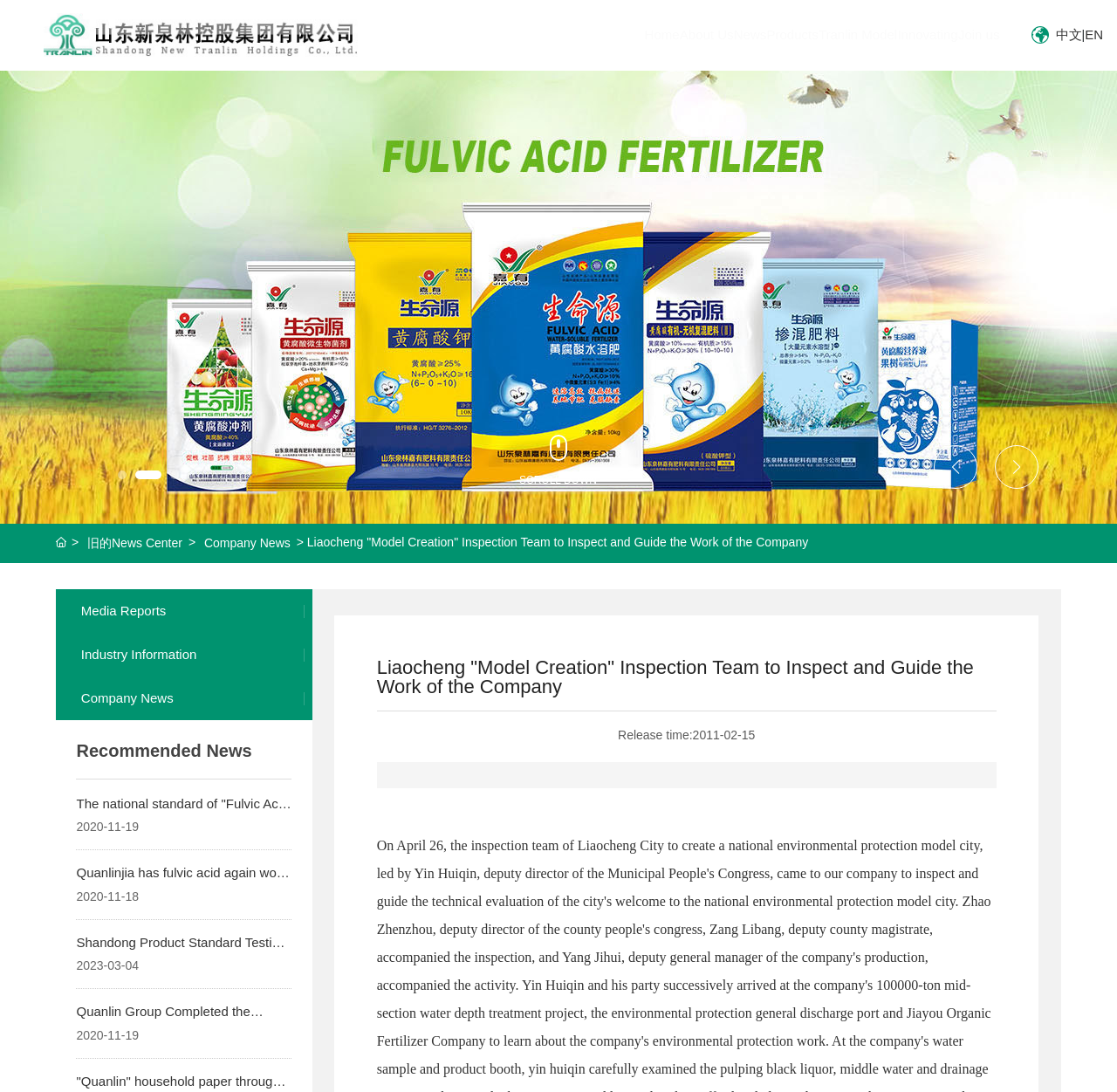Please locate the bounding box coordinates of the element that should be clicked to complete the given instruction: "Go to the 'About Us' page".

[0.53, 0.0, 0.592, 0.064]